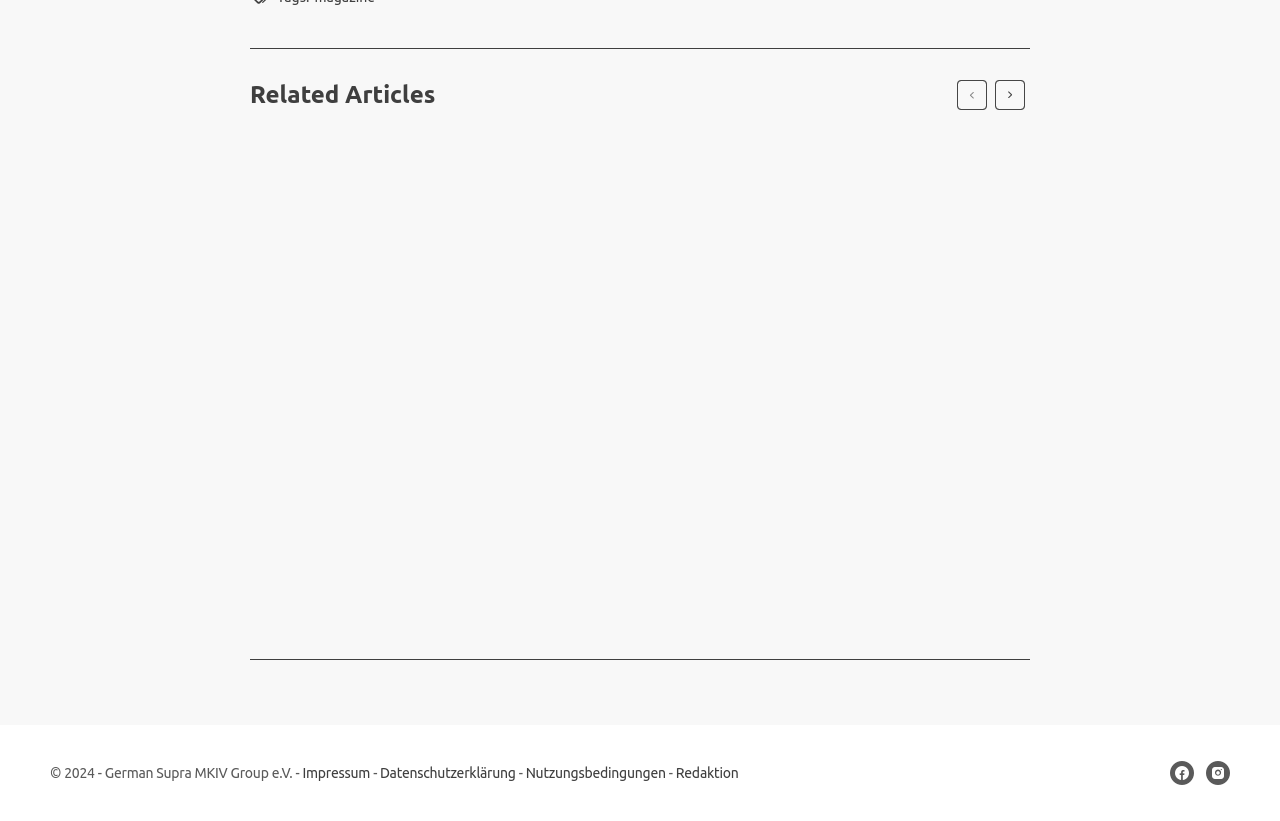What is the title of the first article?
Please craft a detailed and exhaustive response to the question.

I found the title of the first article by looking at the heading element with the text '10 Years of German MKIV Group Meetings: A Retrospective' inside the first article element.